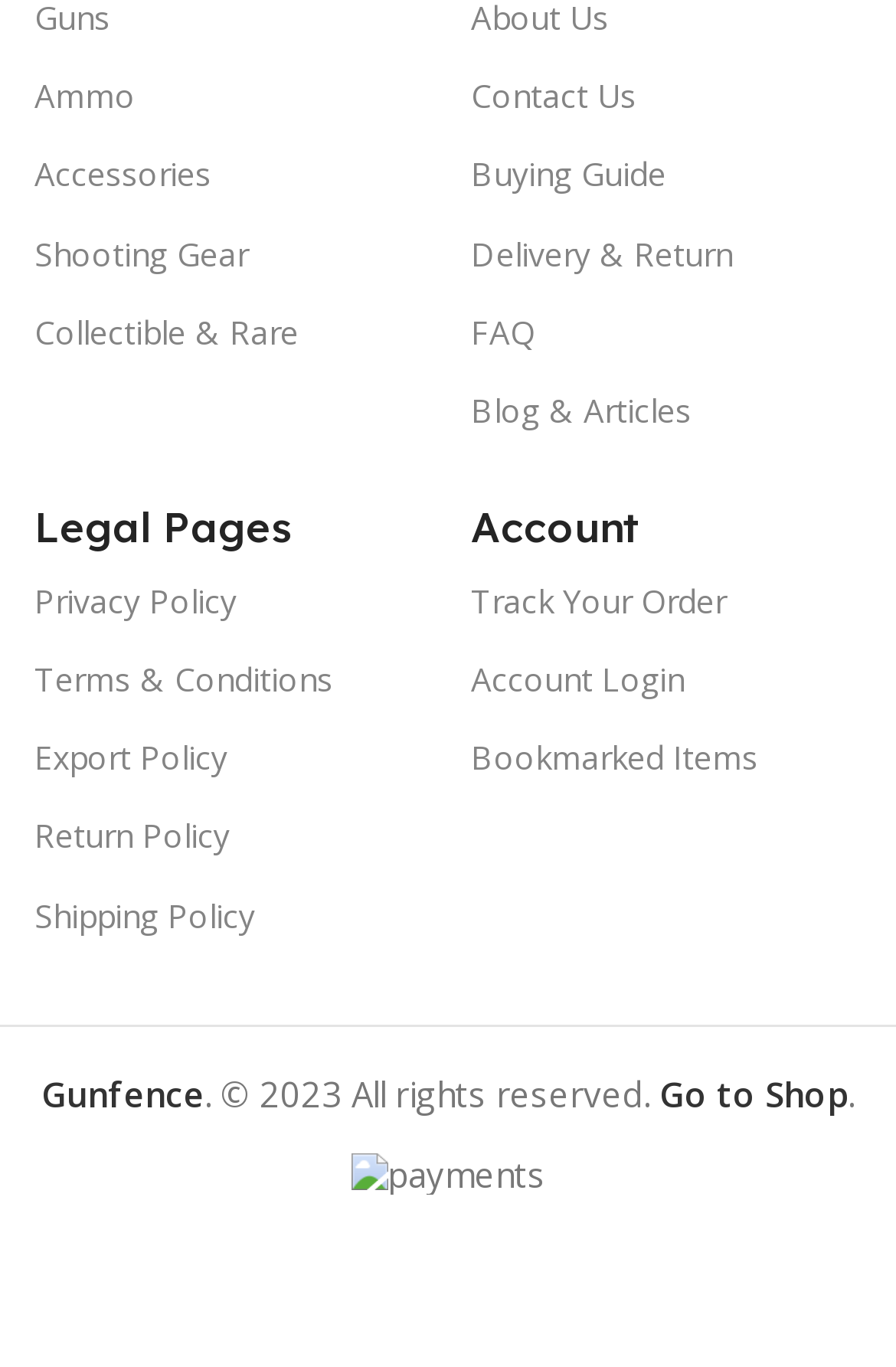Please locate the bounding box coordinates of the element that should be clicked to achieve the given instruction: "Click Ammo".

[0.038, 0.042, 0.474, 0.1]